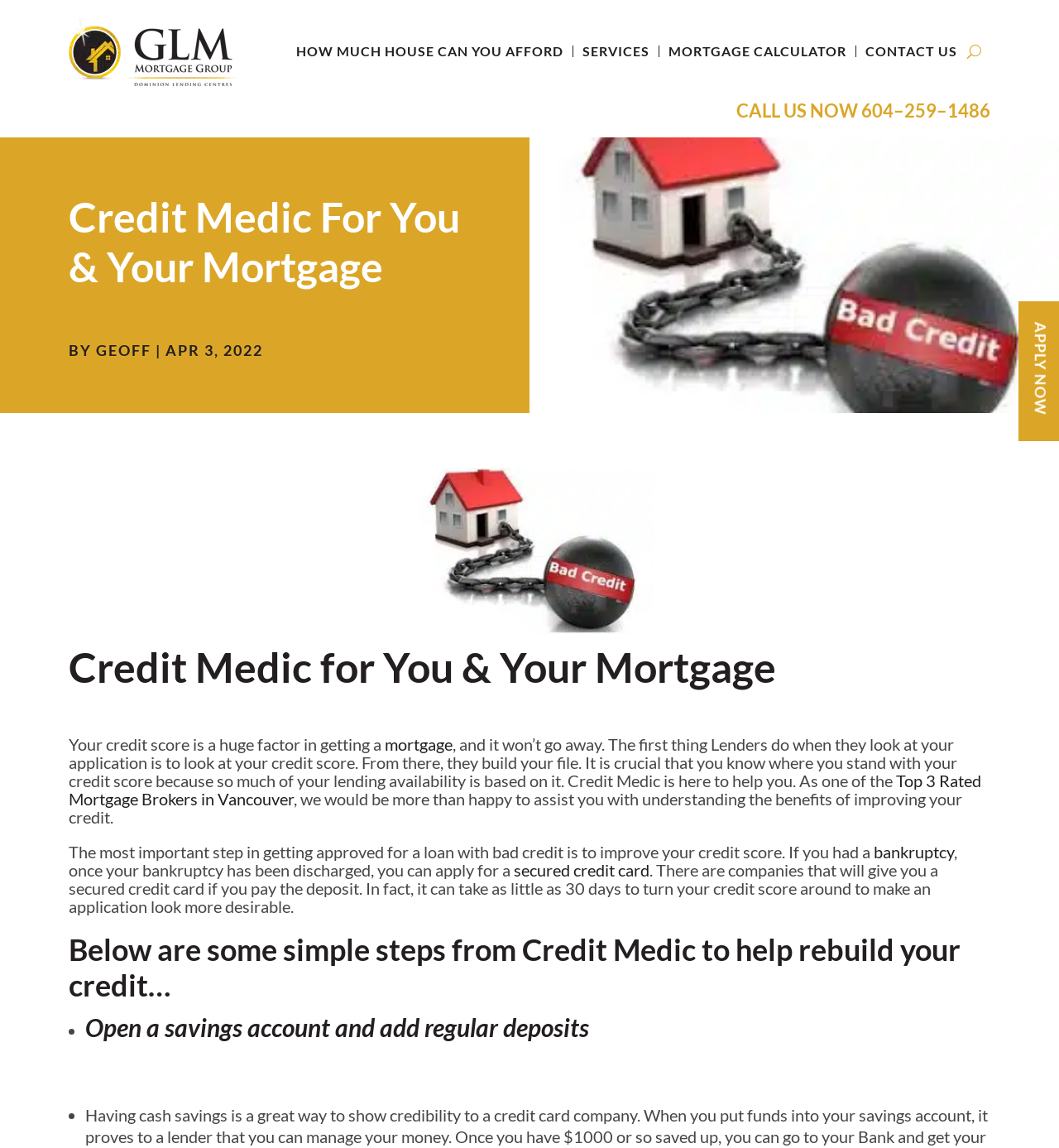Carefully observe the image and respond to the question with a detailed answer:
What is the company that can help with understanding the benefits of improving credit?

The webpage mentions that Credit Medic is one of the top 3 rated mortgage brokers in Vancouver, and they can help with understanding the benefits of improving credit.